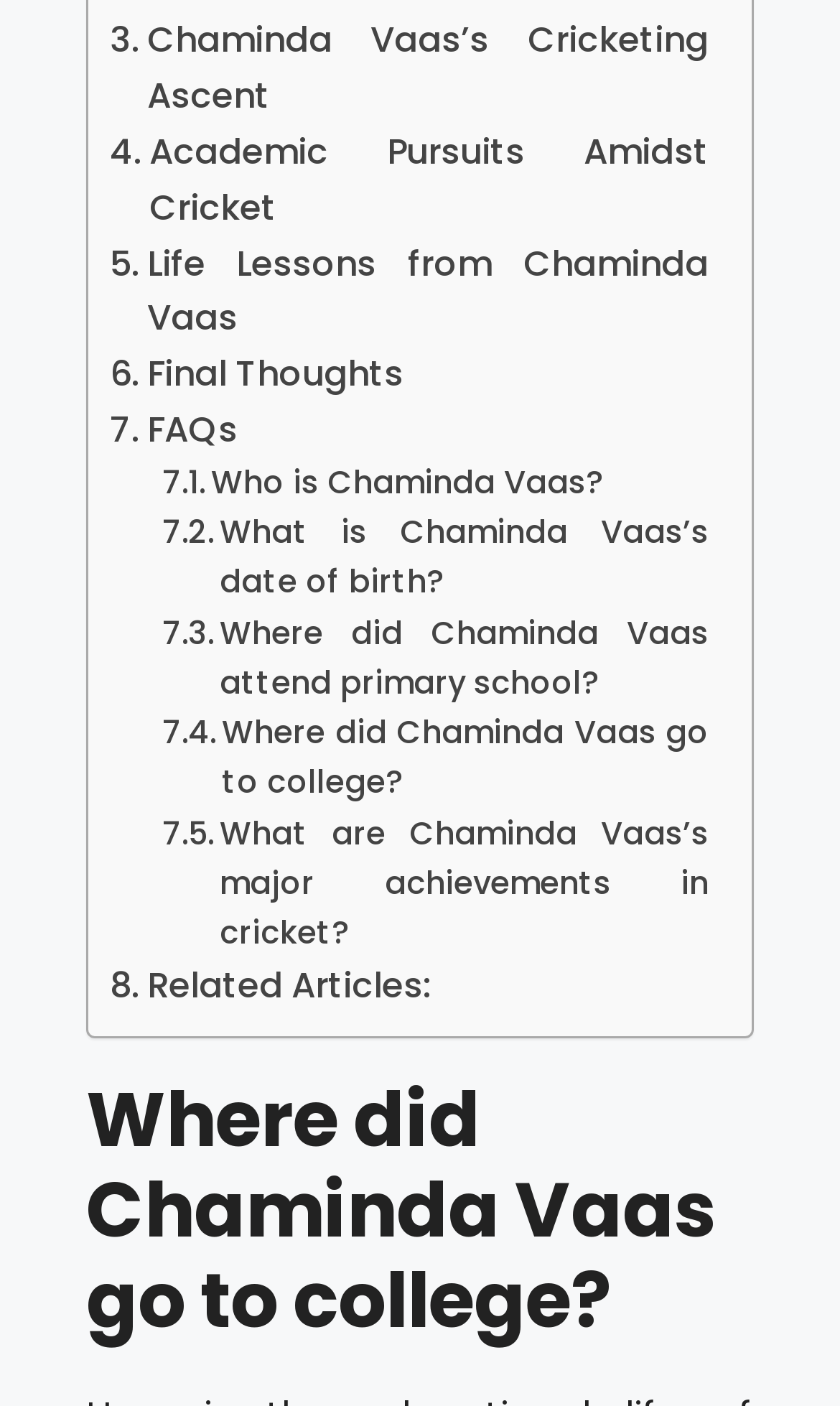Please find and report the bounding box coordinates of the element to click in order to perform the following action: "View 'Related Articles'". The coordinates should be expressed as four float numbers between 0 and 1, in the format [left, top, right, bottom].

[0.131, 0.683, 0.513, 0.722]